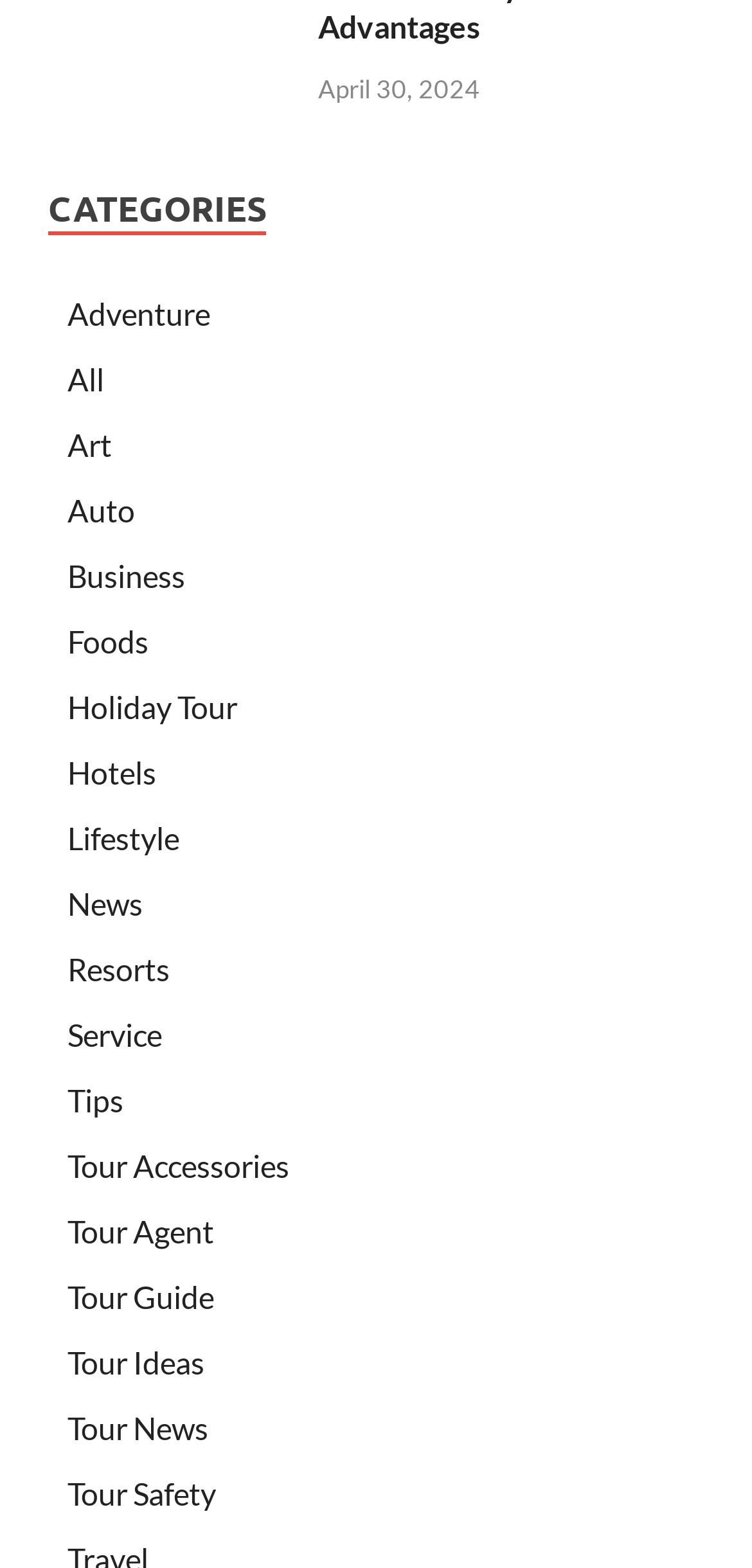What is the first category listed? Look at the image and give a one-word or short phrase answer.

Adventure